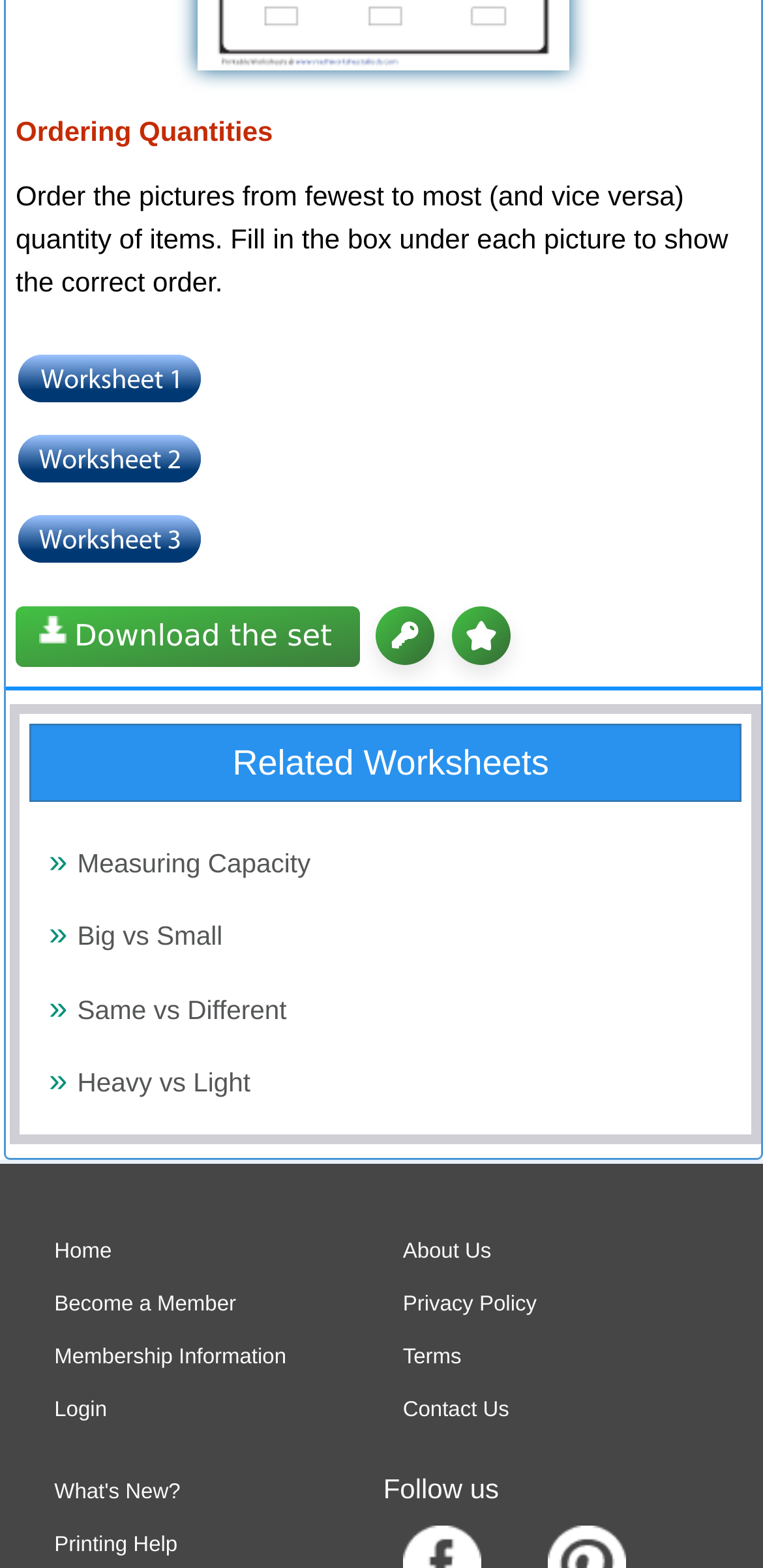Please find the bounding box coordinates of the element that must be clicked to perform the given instruction: "View related worksheets on Measuring Capacity". The coordinates should be four float numbers from 0 to 1, i.e., [left, top, right, bottom].

[0.101, 0.541, 0.407, 0.56]